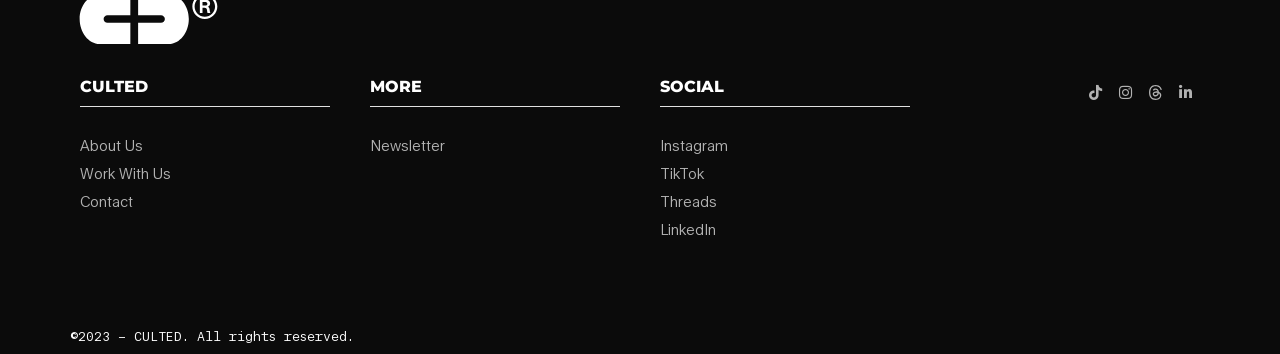Using the information in the image, give a comprehensive answer to the question: 
What is the name of the website?

The name of the website is 'CULTED' which is mentioned as a heading at the top of the webpage.